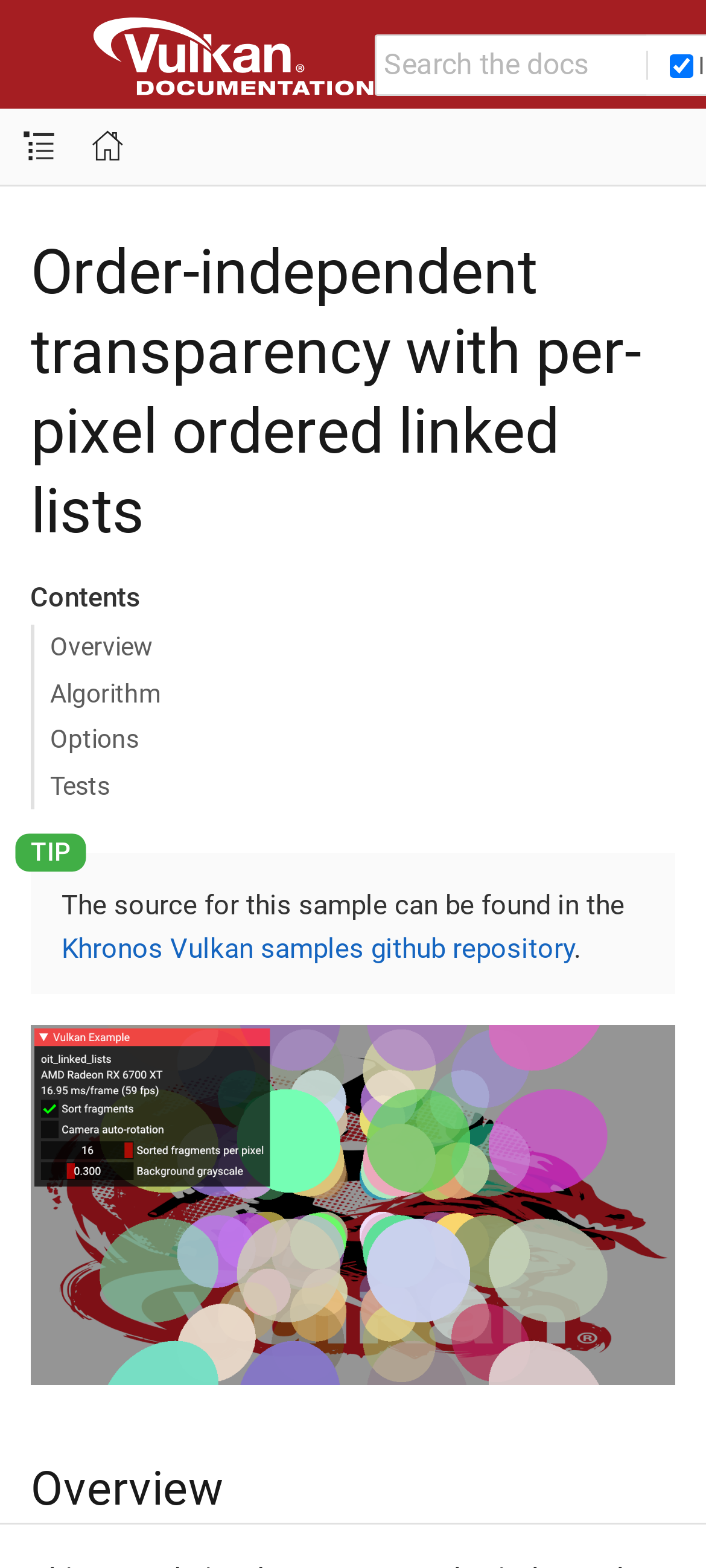What is the source of the sample code?
Please answer using one word or phrase, based on the screenshot.

Khronos Vulkan samples github repository